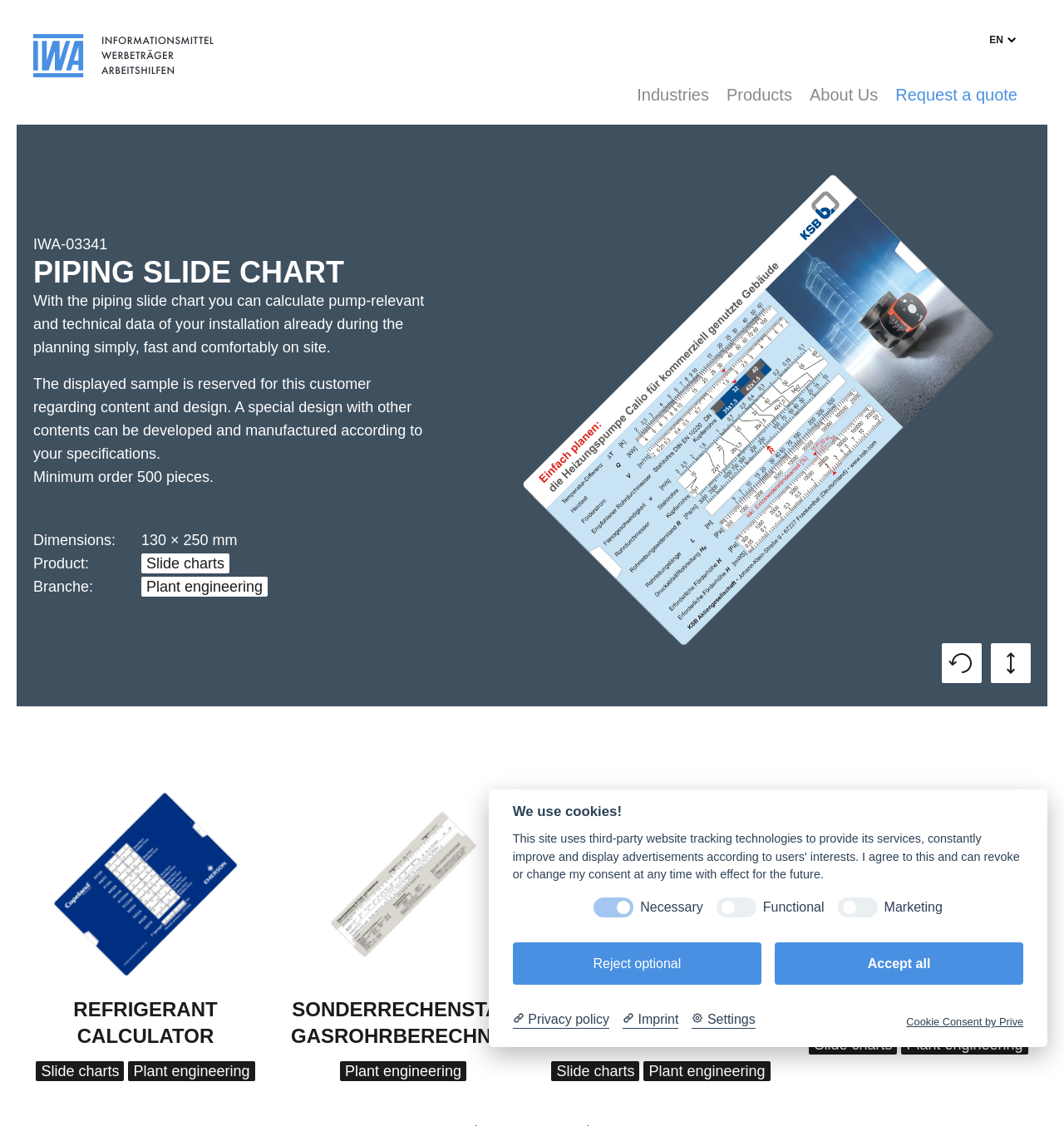Identify the bounding box coordinates of the area that should be clicked in order to complete the given instruction: "Click on the 'INDUSTRIES' link". The bounding box coordinates should be four float numbers between 0 and 1, i.e., [left, top, right, bottom].

[0.599, 0.069, 0.666, 0.099]